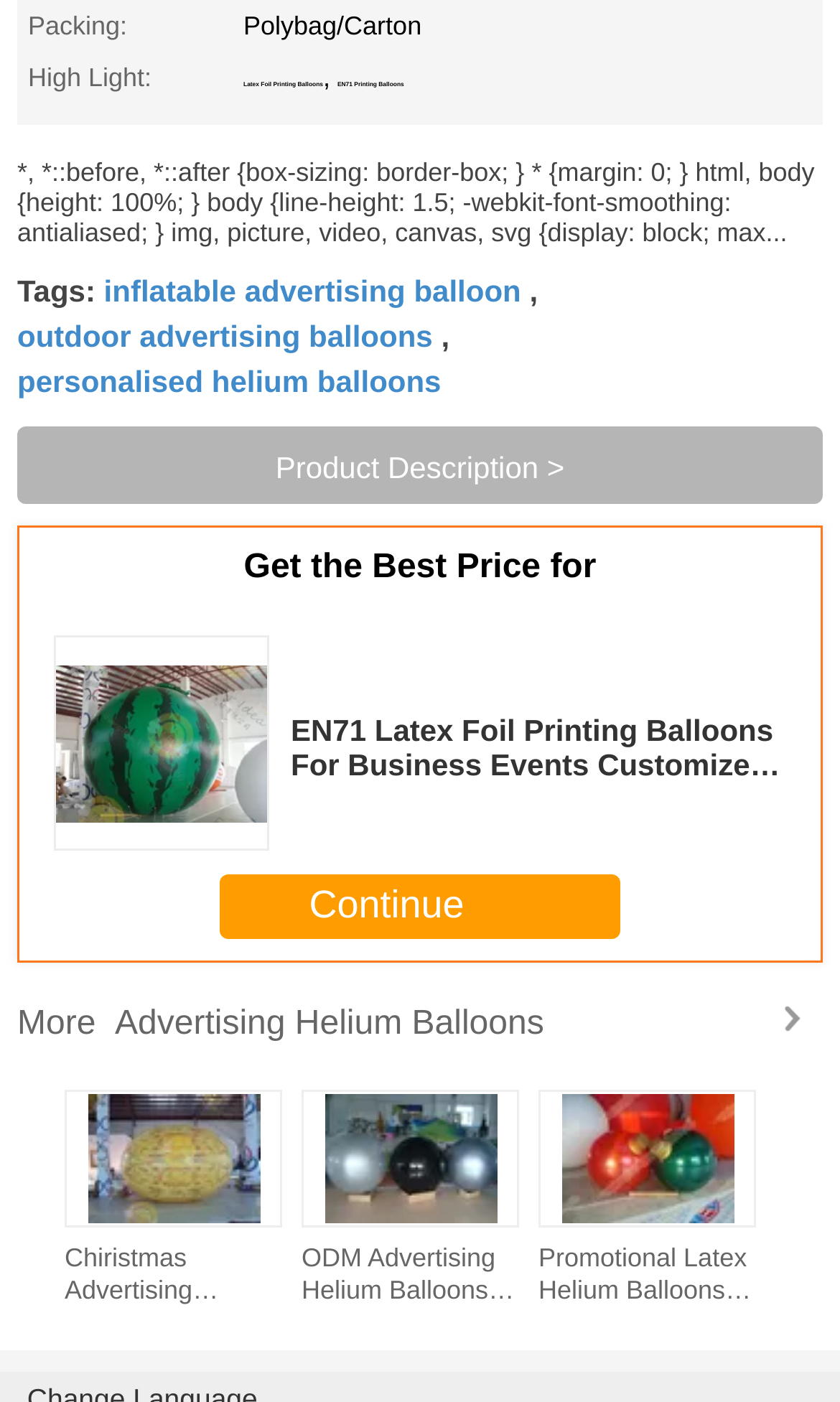Determine the bounding box coordinates for the area you should click to complete the following instruction: "Click on 'inflatable advertising balloon'".

[0.124, 0.195, 0.62, 0.222]